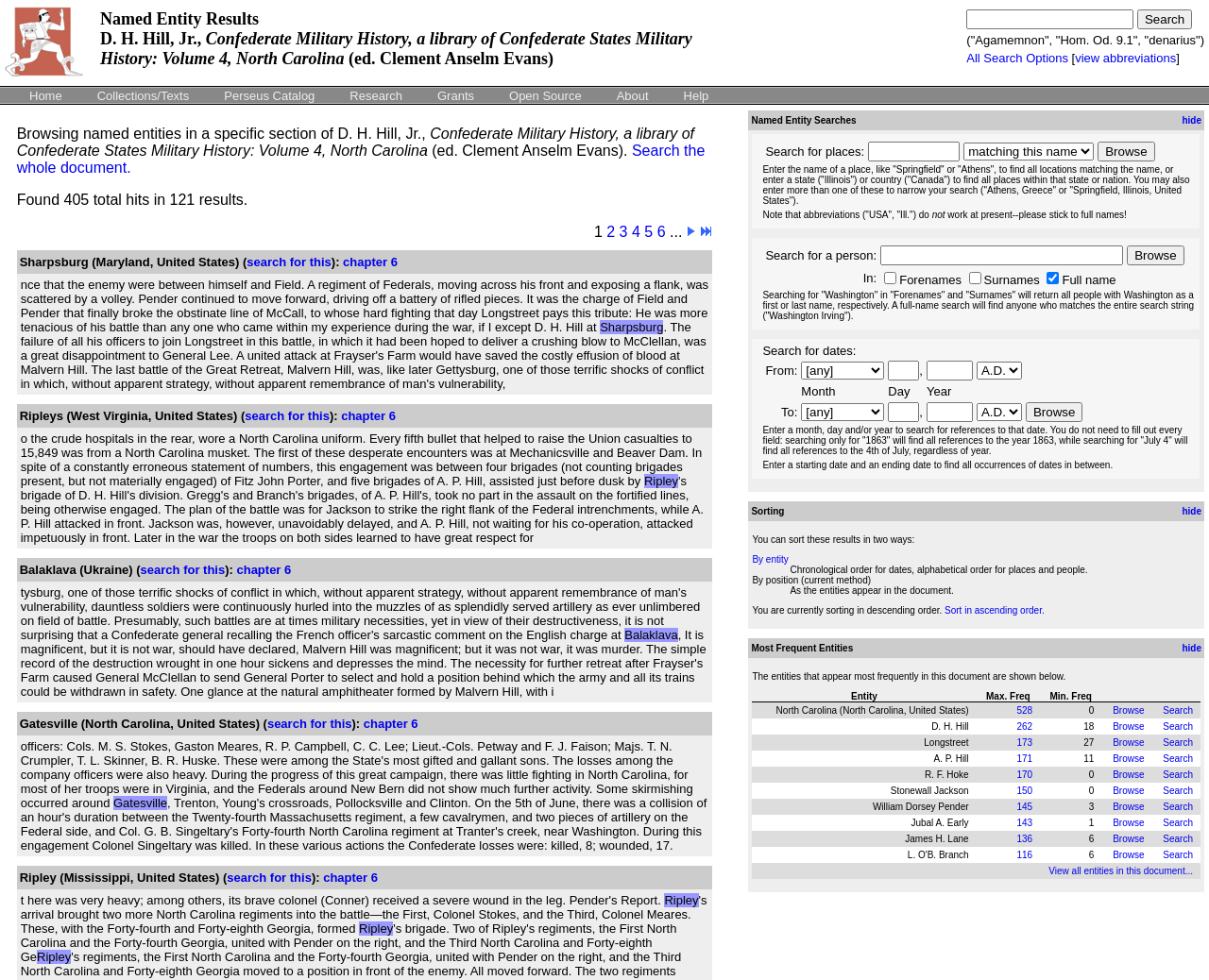Explain the contents of the webpage comprehensively.

This webpage is a named entity browser, specifically focused on Confederate Military History. At the top, there is a heading that displays the title "Named Entity Results D. H. Hill, Jr., Confederate Military History, a library of Confederate States Military History: Volume 4, North Carolina (ed. Clement Anselm Evans)". Below this heading, there is a search bar with a "Search" button to the right. 

To the left of the search bar, there are several links, including "Home", "Collections/Texts", "Perseus Catalog", "Research", "Grants", "Open Source", and "About". These links are arranged horizontally and take up about a quarter of the page width.

Below the search bar, there are three sections for searching: "Search for places", "Search for a person", and "Search for dates". Each section has a label and a set of input fields, including text boxes, combo boxes, and checkboxes. The "Search for places" section allows users to enter a place name, and the "Search for a person" section allows users to enter a person's name. The "Search for dates" section has input fields for entering a date range.

There are also several paragraphs of text that provide instructions and explanations for using the search functionality. These paragraphs are scattered throughout the page, often below or to the right of the input fields.

At the bottom of the page, there are two links, "hide" and "Sorting", which are likely used to toggle the visibility of certain elements on the page.